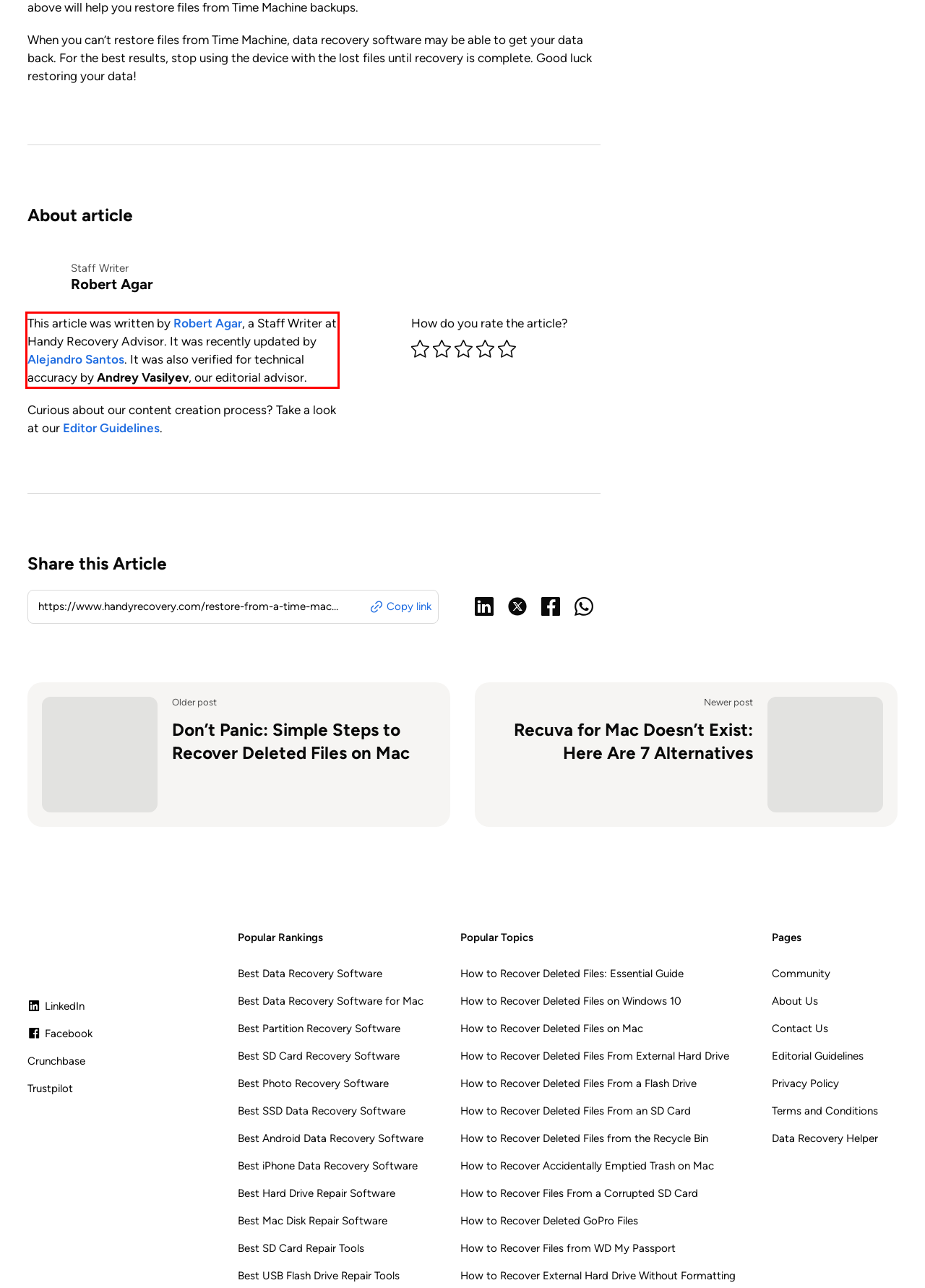Your task is to recognize and extract the text content from the UI element enclosed in the red bounding box on the webpage screenshot.

This article was written by Robert Agar, a Staff Writer at Handy Recovery Advisor. It was recently updated by Alejandro Santos. It was also verified for technical accuracy by Andrey Vasilyev, our editorial advisor.